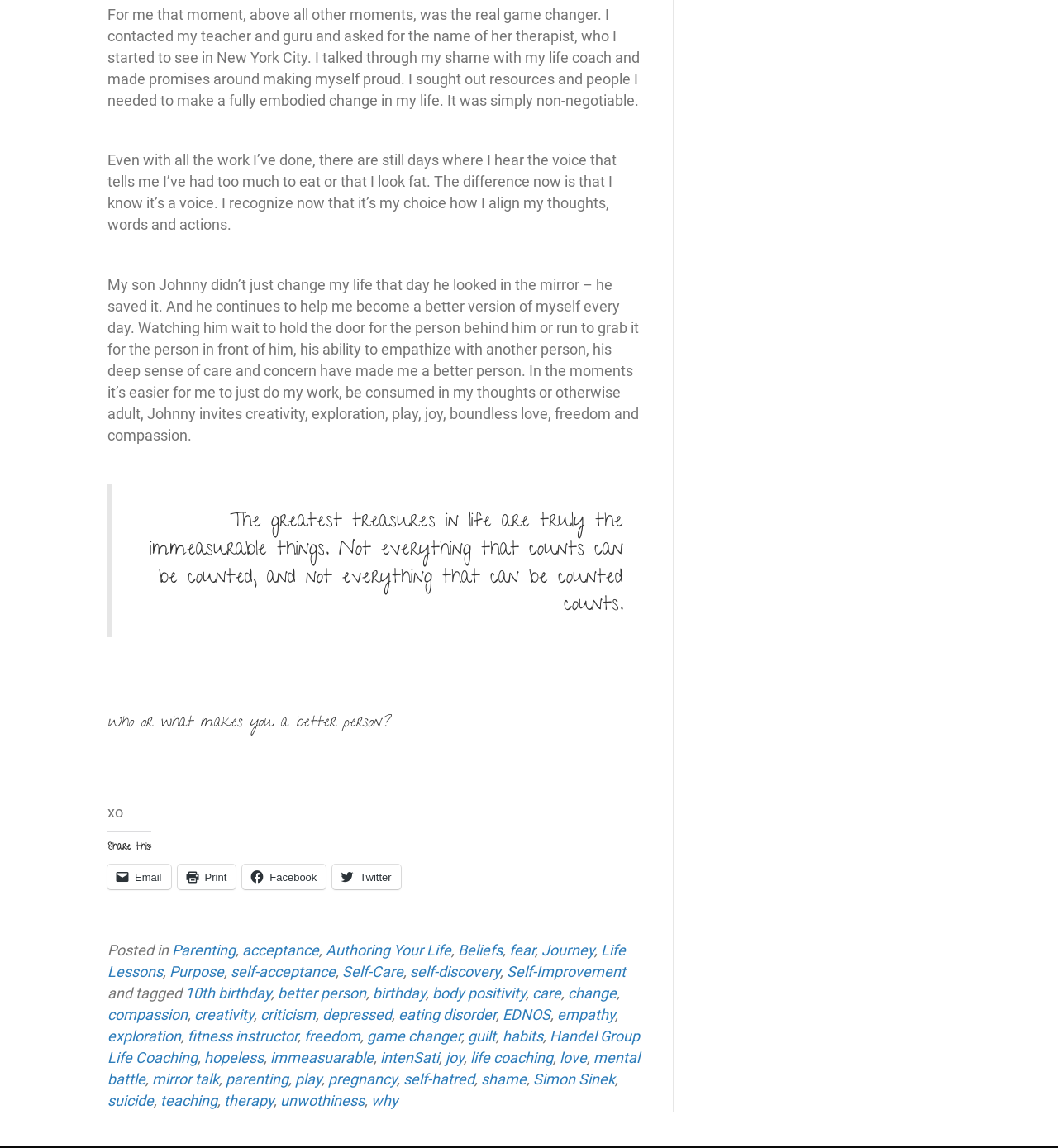Show the bounding box coordinates of the region that should be clicked to follow the instruction: "View posts tagged with Self-Improvement."

[0.479, 0.839, 0.591, 0.854]